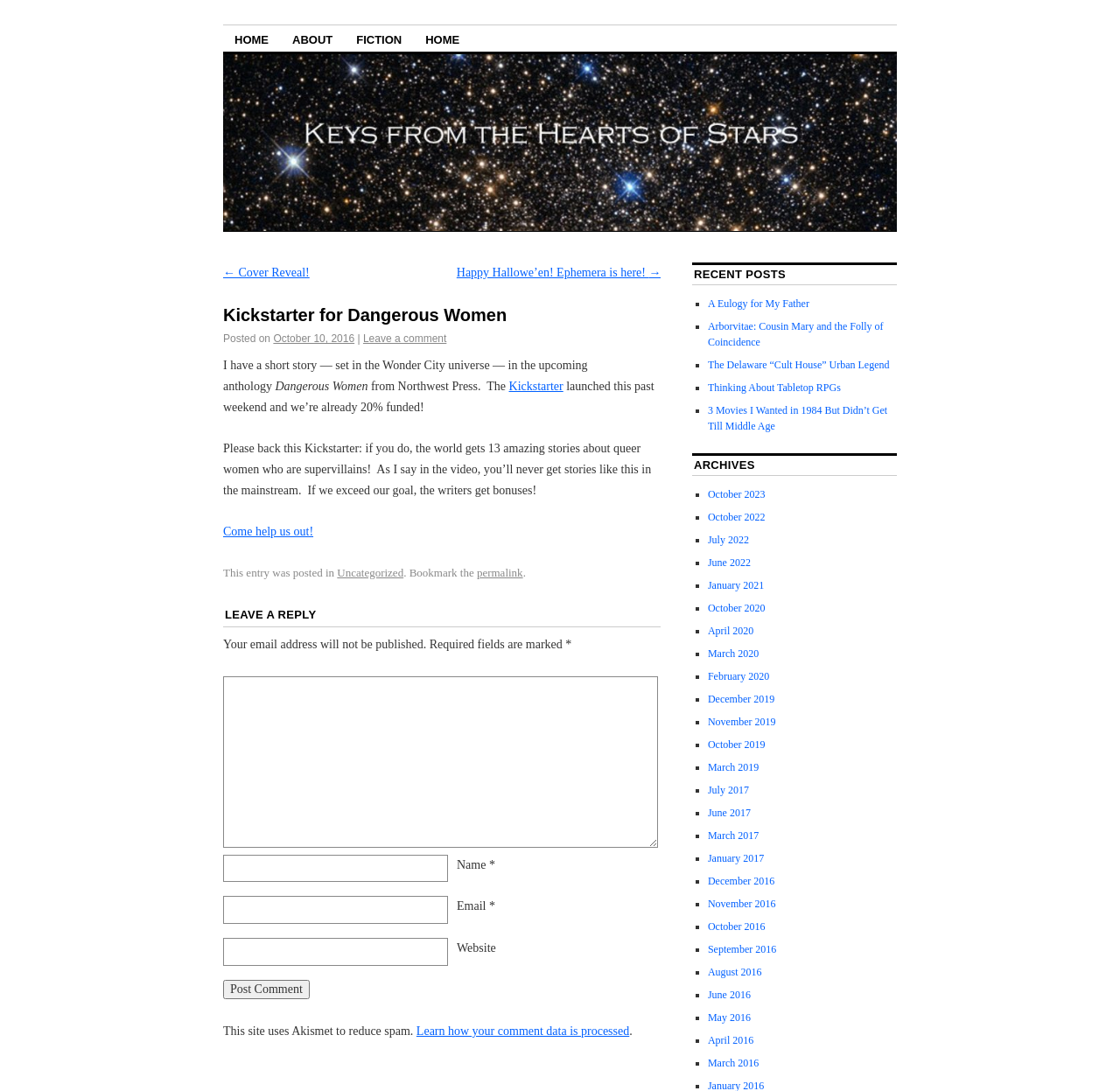Utilize the information from the image to answer the question in detail:
What is the topic of the recent post?

The recent post is about a Kickstarter project for an anthology called 'Dangerous Women', which is mentioned in the text of the post. The post also mentions that the author has a short story in this anthology.